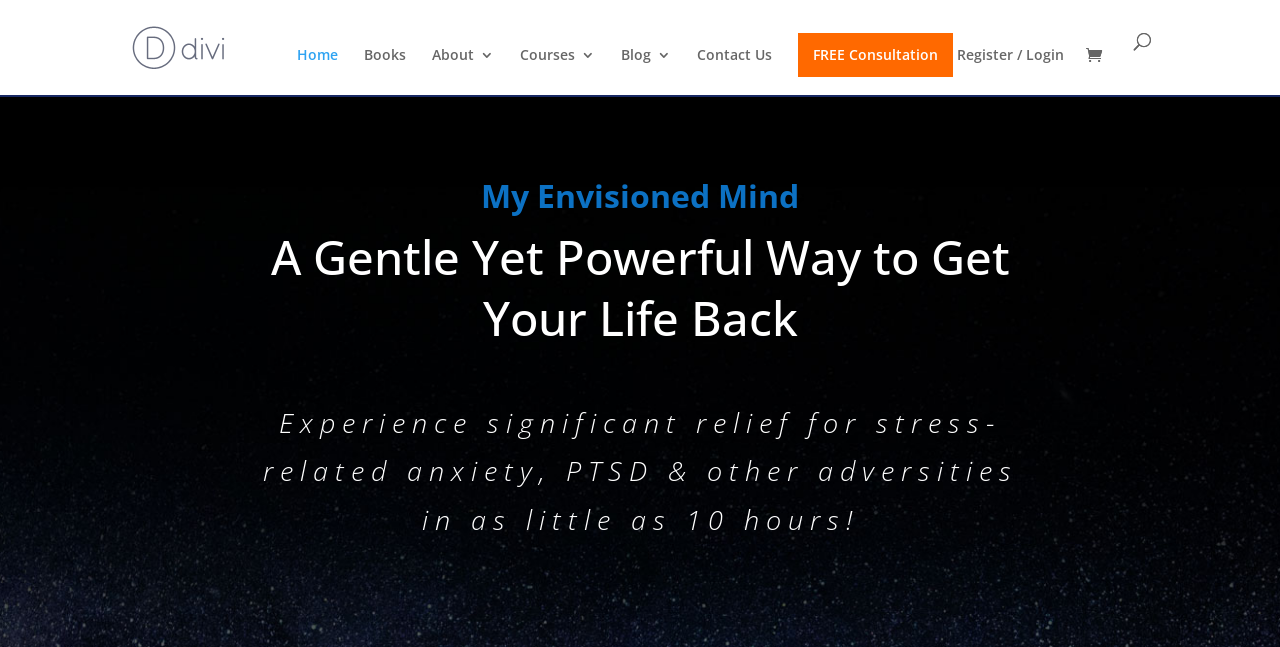Identify the bounding box coordinates of the area you need to click to perform the following instruction: "Register or Login".

[0.748, 0.074, 0.831, 0.147]